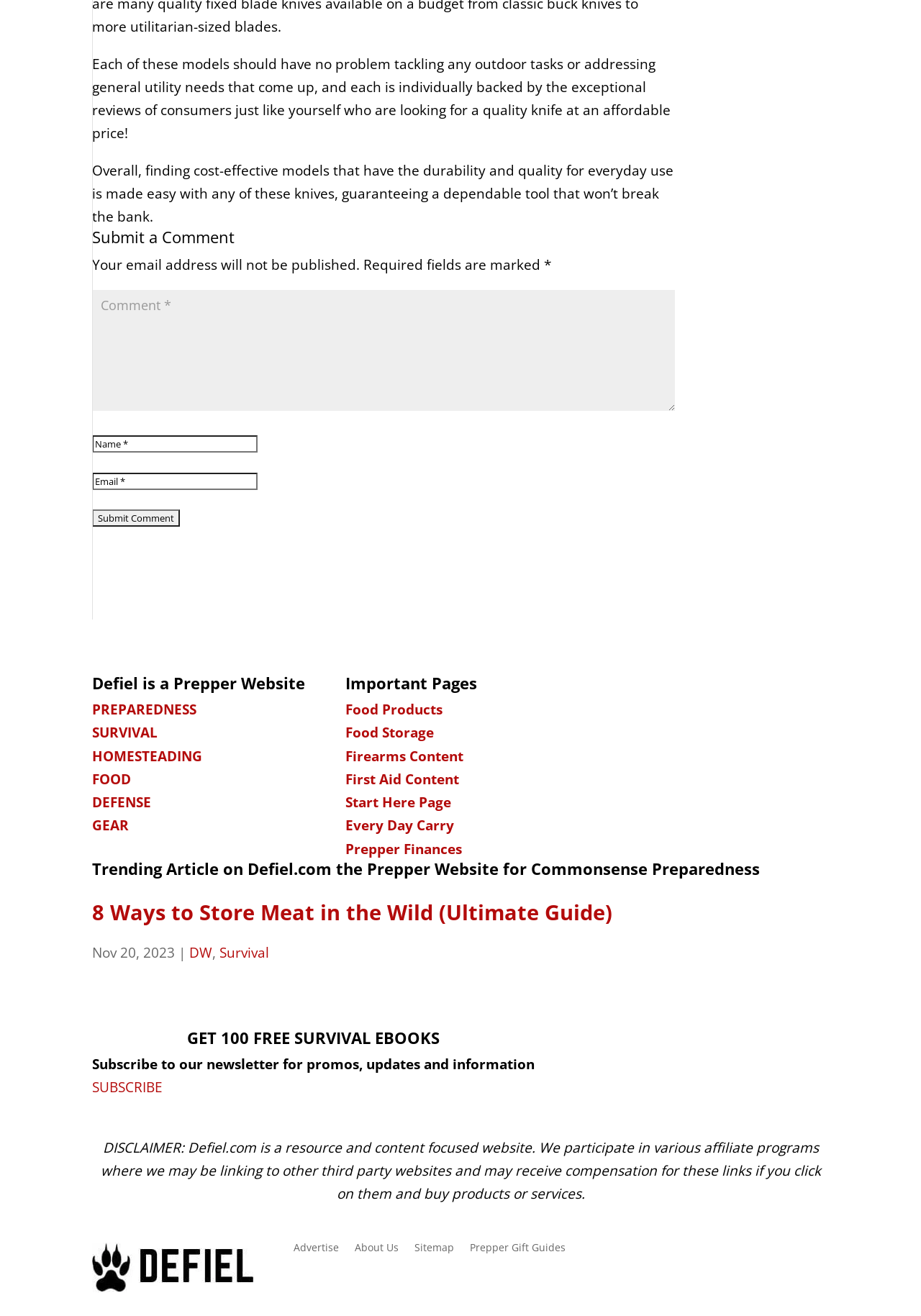What is the topic of the trending article?
Answer with a single word or phrase by referring to the visual content.

Storing meat in the wild